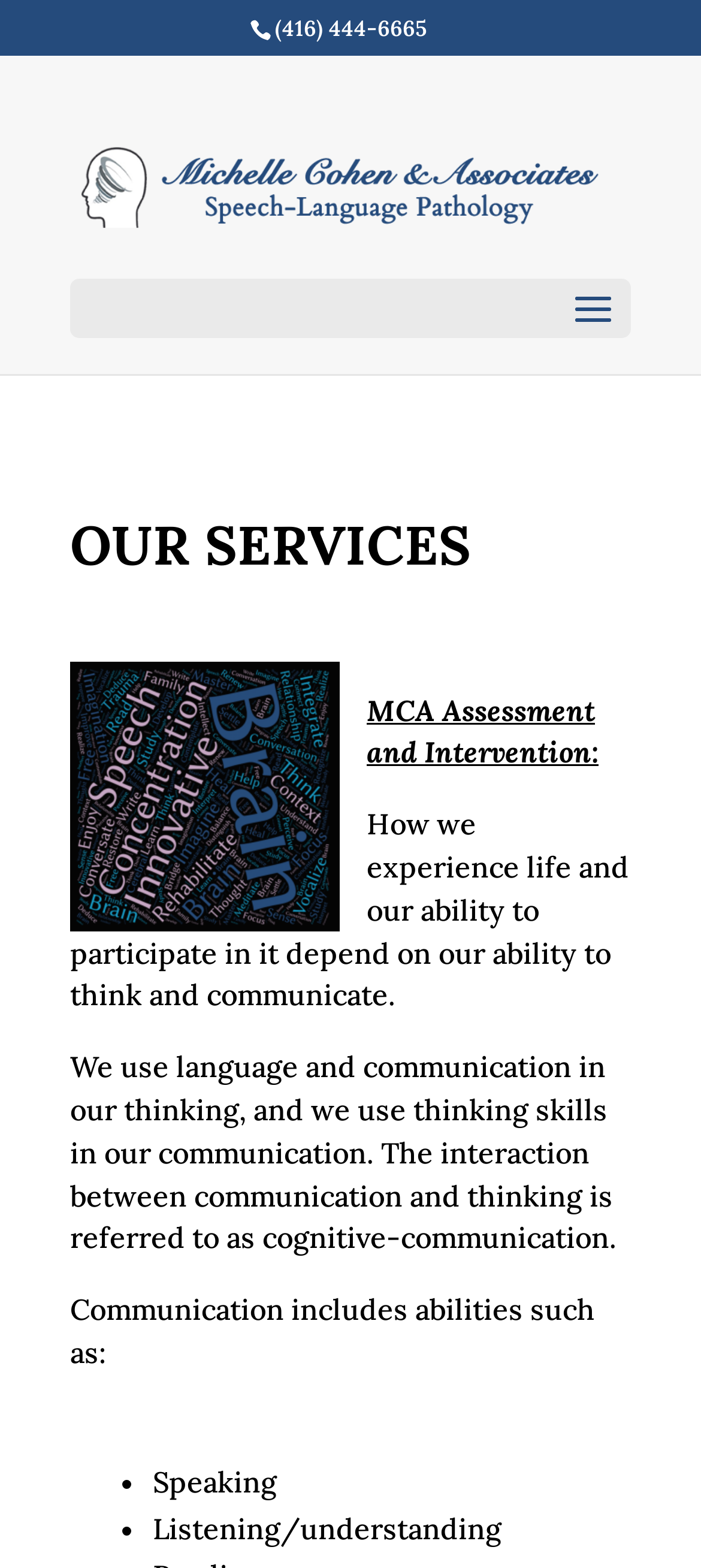Using the information in the image, give a detailed answer to the following question: What is the image below the heading 'OUR SERVICES'?

I found the image by looking at the image element with the description 'wordcloud' at coordinates [0.1, 0.422, 0.485, 0.594].